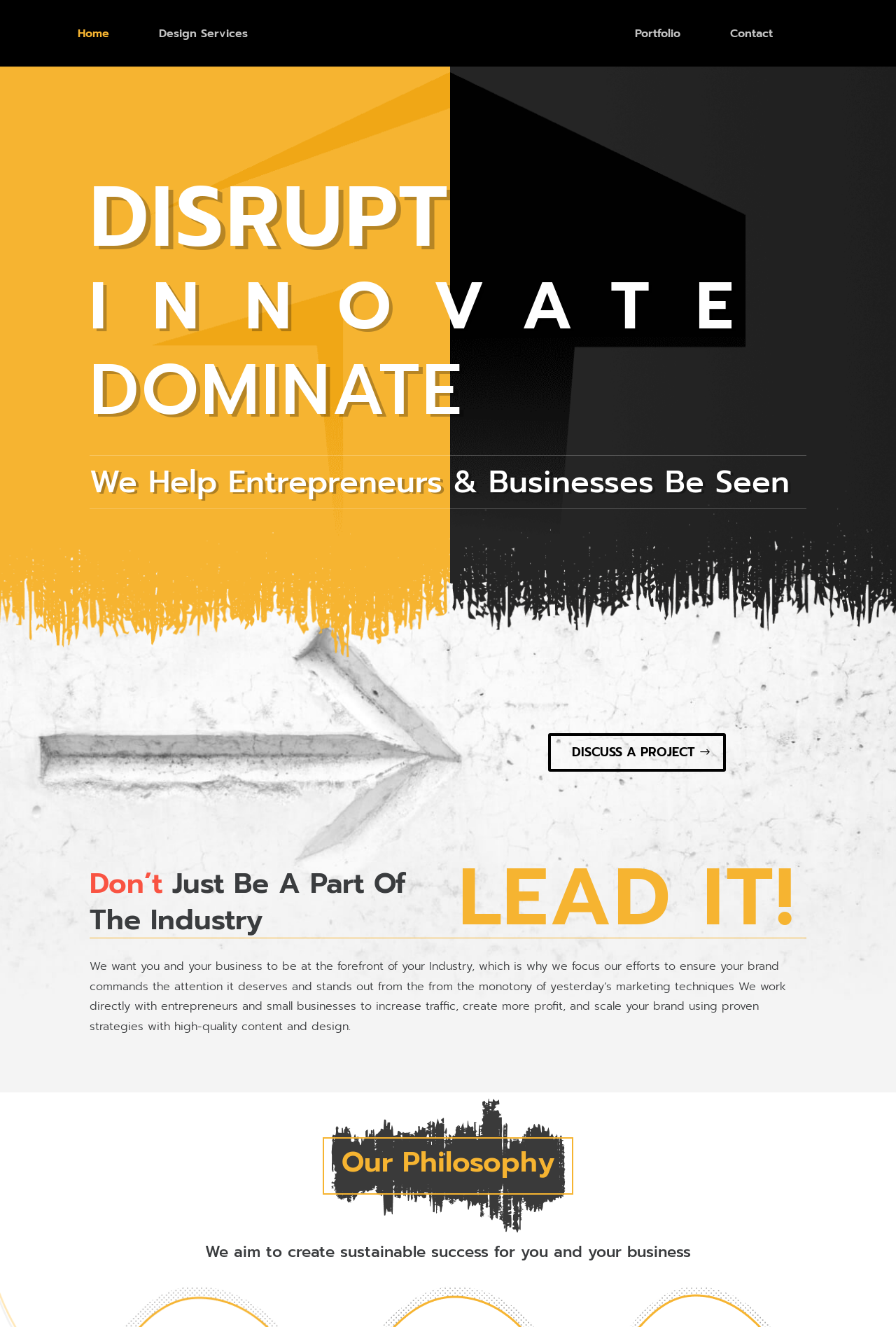Given the description: "Contact", determine the bounding box coordinates of the UI element. The coordinates should be formatted as four float numbers between 0 and 1, [left, top, right, bottom].

[0.815, 0.022, 0.863, 0.05]